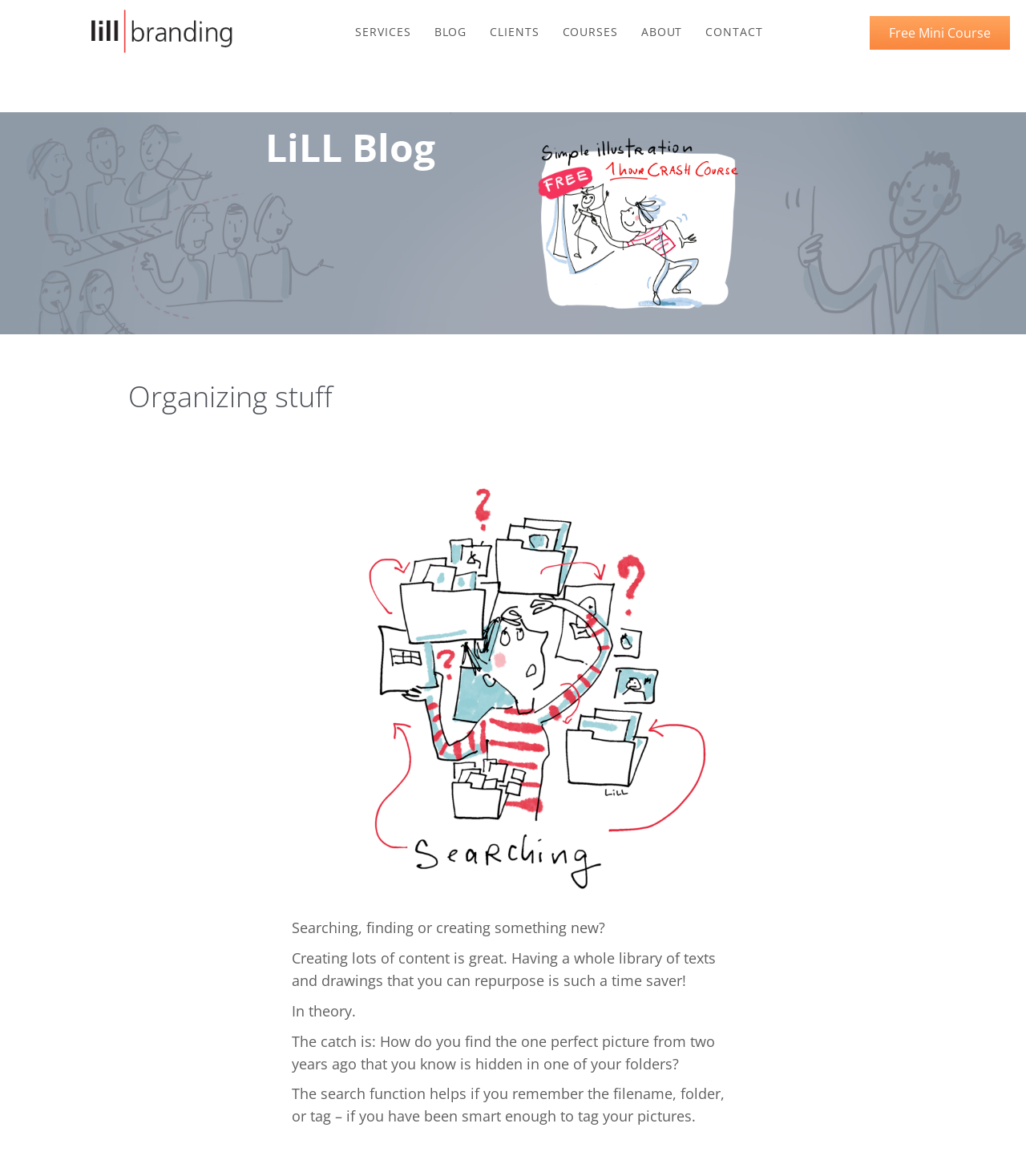Given the element description Free Mini Course, predict the bounding box coordinates for the UI element in the webpage screenshot. The format should be (top-left x, top-left y, bottom-right x, bottom-right y), and the values should be between 0 and 1.

[0.848, 0.014, 0.984, 0.042]